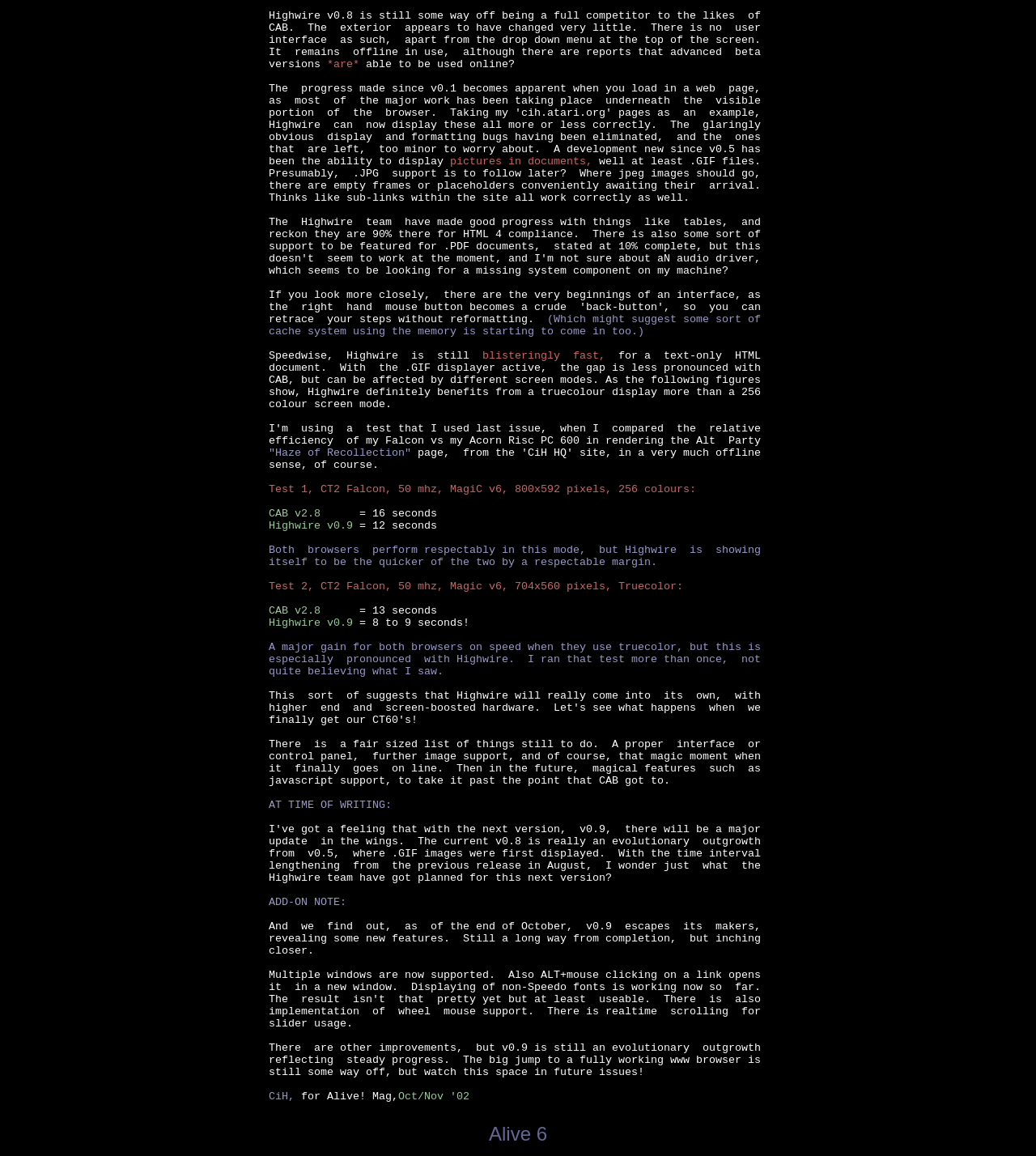Find the bounding box coordinates corresponding to the UI element with the description: "Alive 6". The coordinates should be formatted as [left, top, right, bottom], with values as floats between 0 and 1.

[0.472, 0.978, 0.528, 0.989]